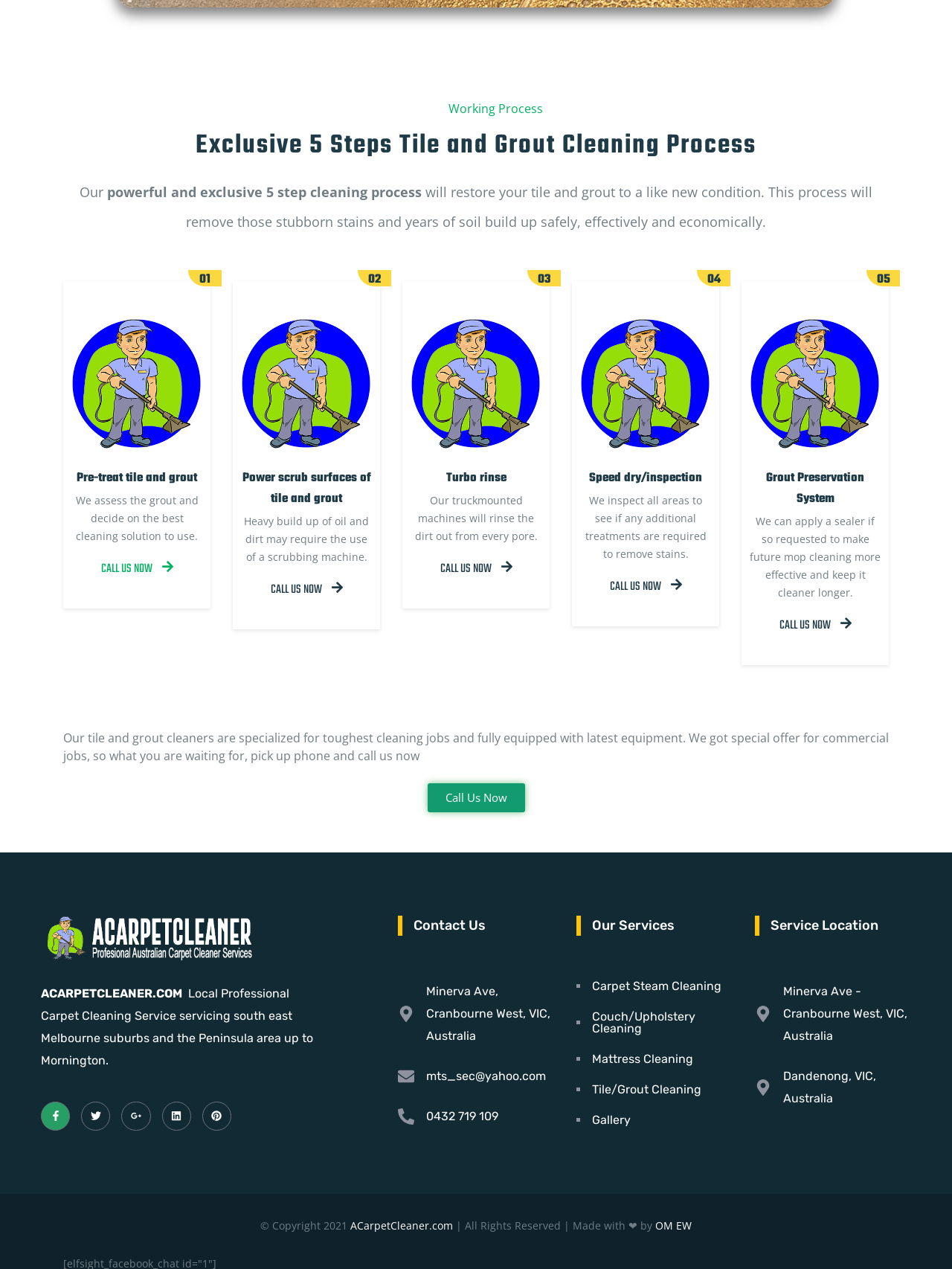Identify the bounding box coordinates of the clickable section necessary to follow the following instruction: "Call the phone number +46 10 265 73 00". The coordinates should be presented as four float numbers from 0 to 1, i.e., [left, top, right, bottom].

None